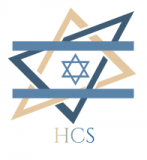Respond to the following query with just one word or a short phrase: 
What is written below the Star of David?

HCS